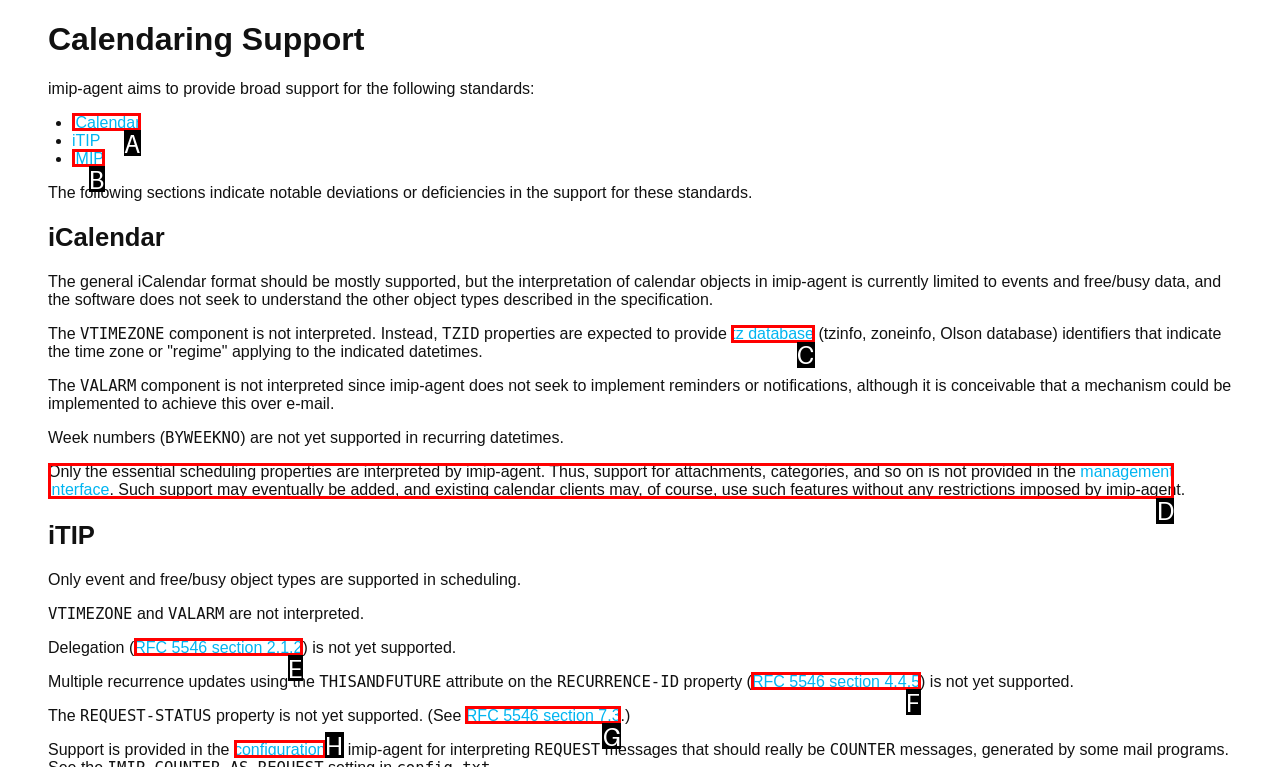Tell me which one HTML element I should click to complete the following task: configure imip-agent Answer with the option's letter from the given choices directly.

H